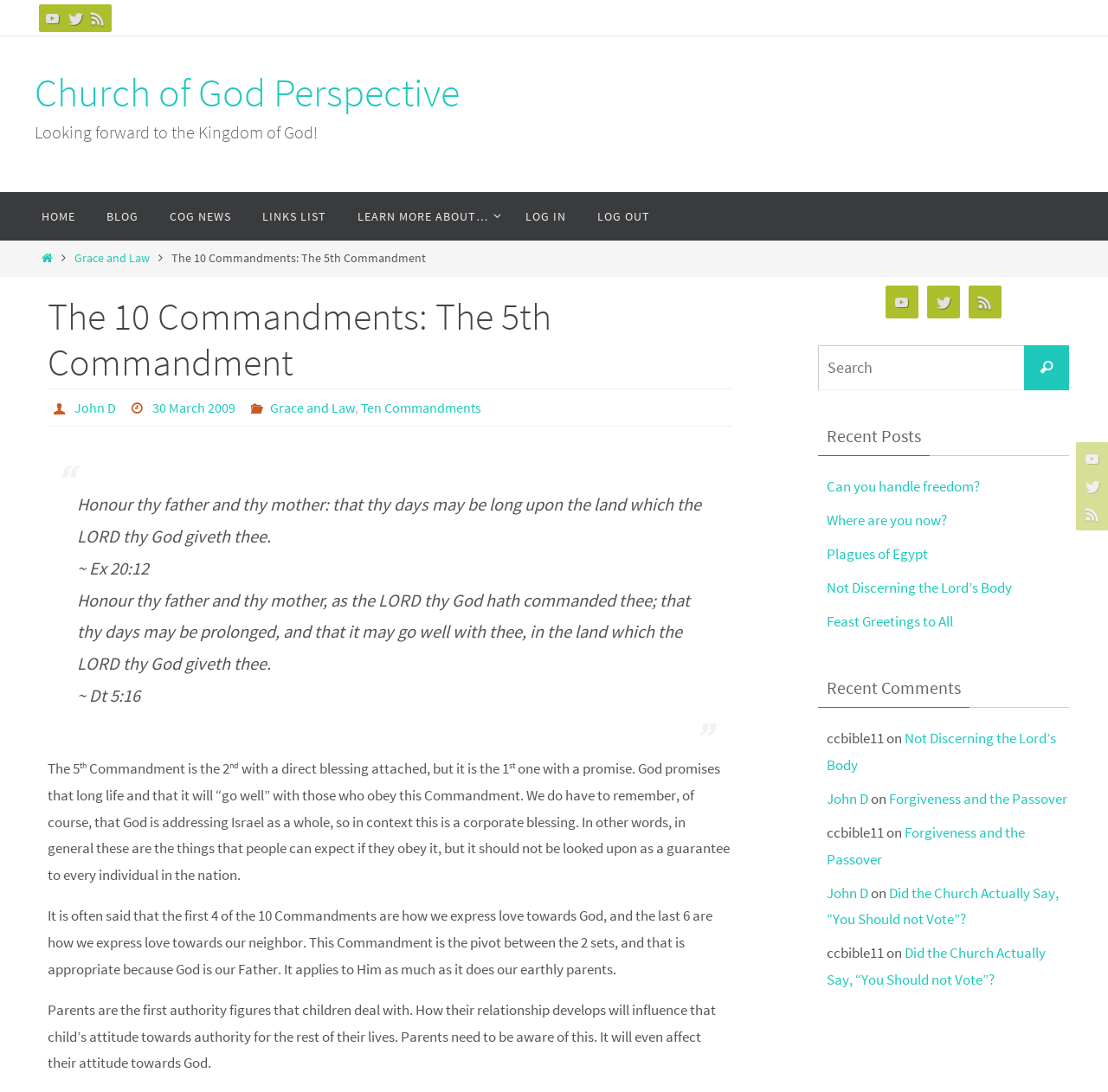Determine the bounding box coordinates of the area to click in order to meet this instruction: "Read the recent post 'Can you handle freedom?'".

[0.746, 0.436, 0.884, 0.455]